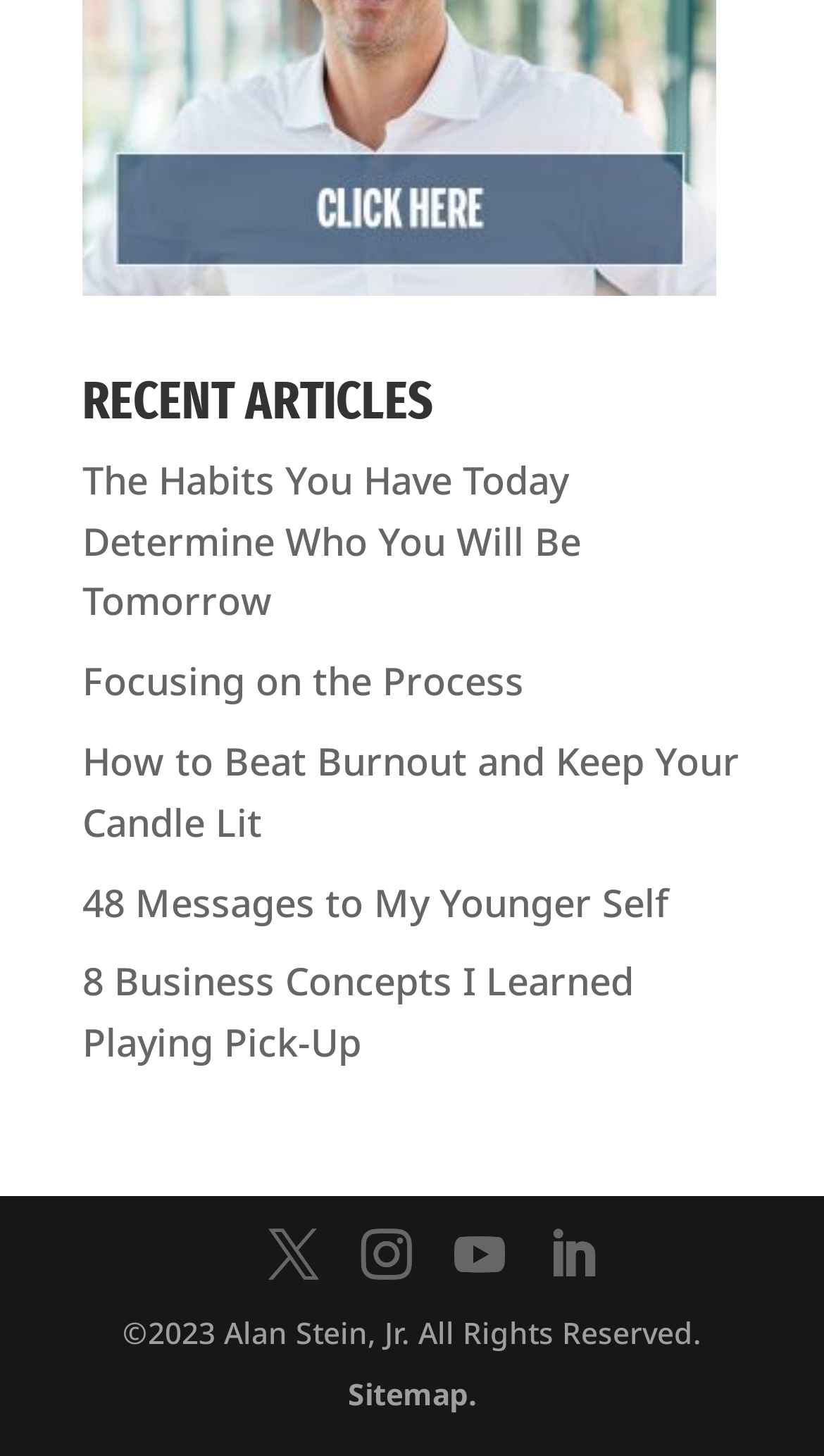Could you specify the bounding box coordinates for the clickable section to complete the following instruction: "read article about business concepts"?

[0.1, 0.657, 0.769, 0.733]